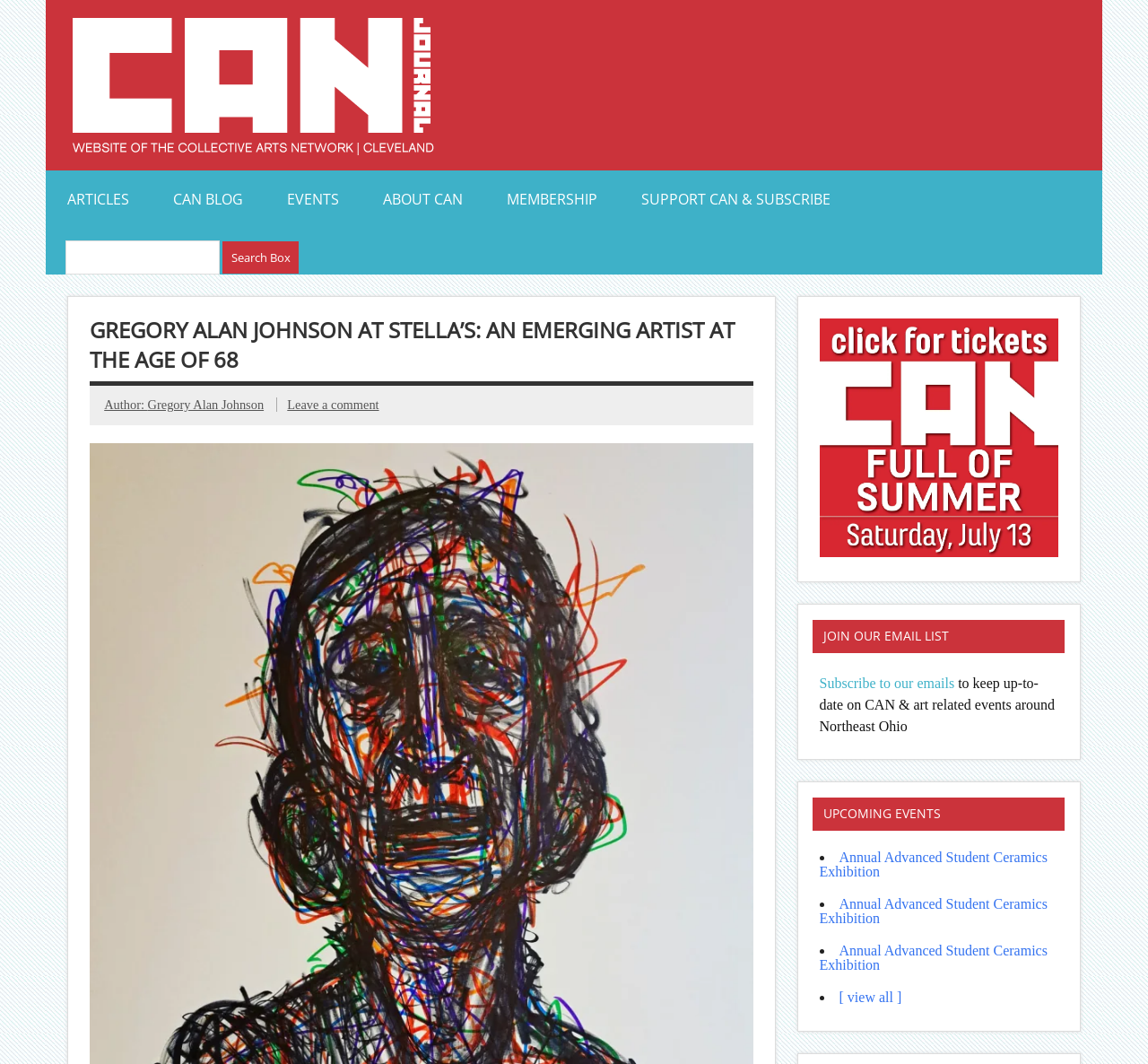Please determine the bounding box of the UI element that matches this description: Annual Advanced Student Ceramics Exhibition. The coordinates should be given as (top-left x, top-left y, bottom-right x, bottom-right y), with all values between 0 and 1.

[0.714, 0.798, 0.912, 0.826]